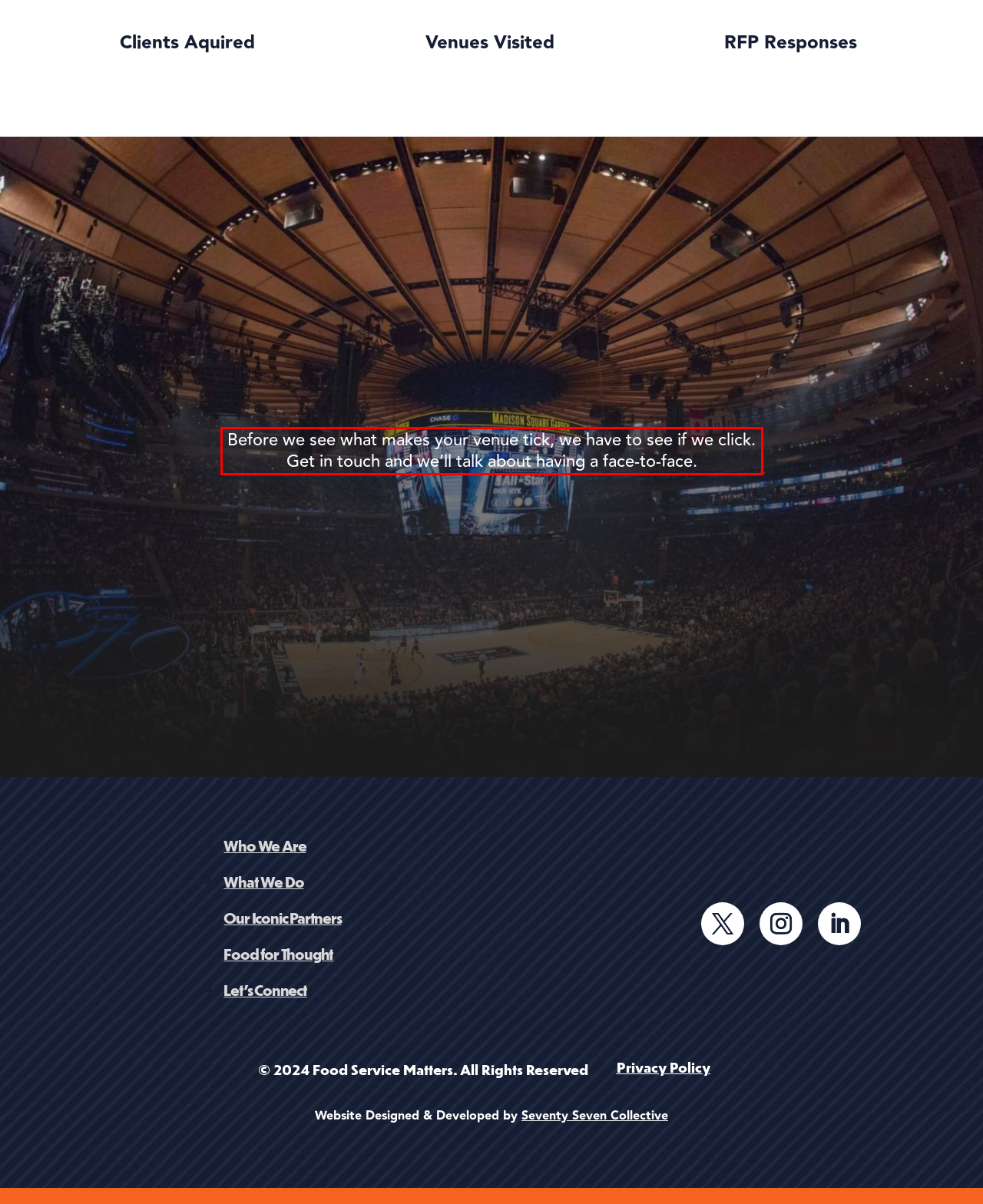You have a screenshot of a webpage with a UI element highlighted by a red bounding box. Use OCR to obtain the text within this highlighted area.

Before we see what makes your venue tick, we have to see if we click. Get in touch and we’ll talk about having a face-to-face.